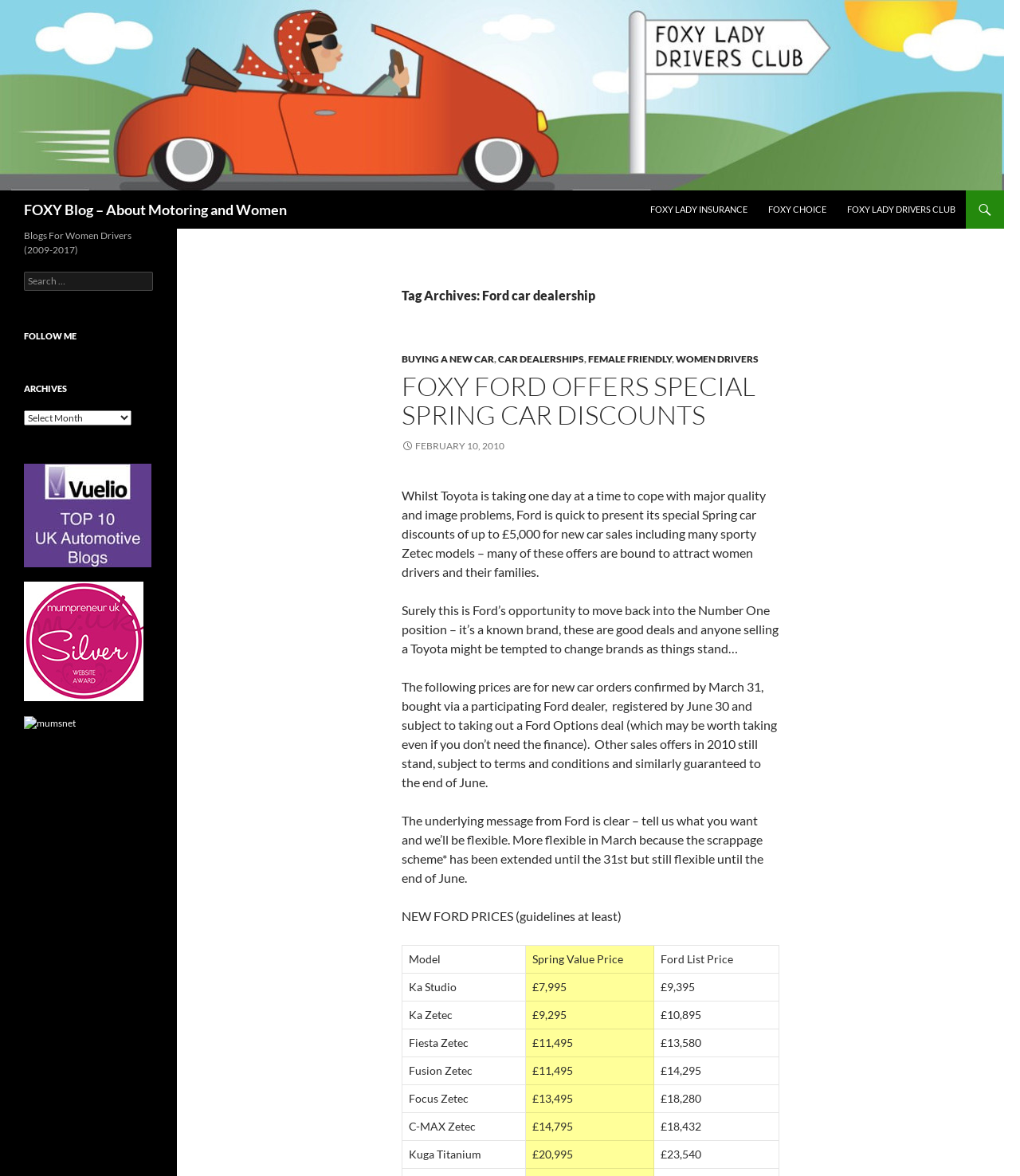Answer the question with a brief word or phrase:
What is the name of the insurance mentioned?

FOXY LADY INSURANCE